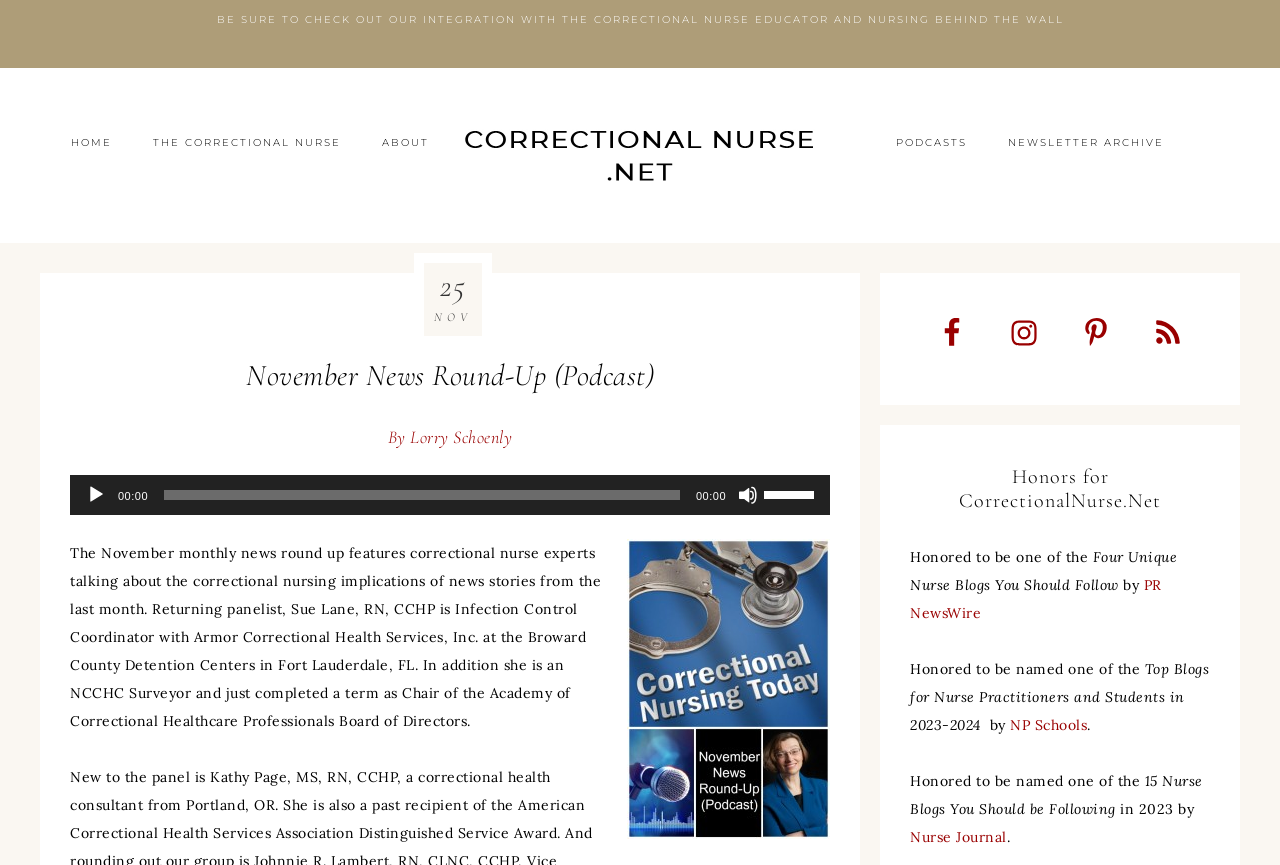Find the bounding box coordinates of the clickable element required to execute the following instruction: "Follow on Facebook". Provide the coordinates as four float numbers between 0 and 1, i.e., [left, top, right, bottom].

[0.72, 0.35, 0.767, 0.42]